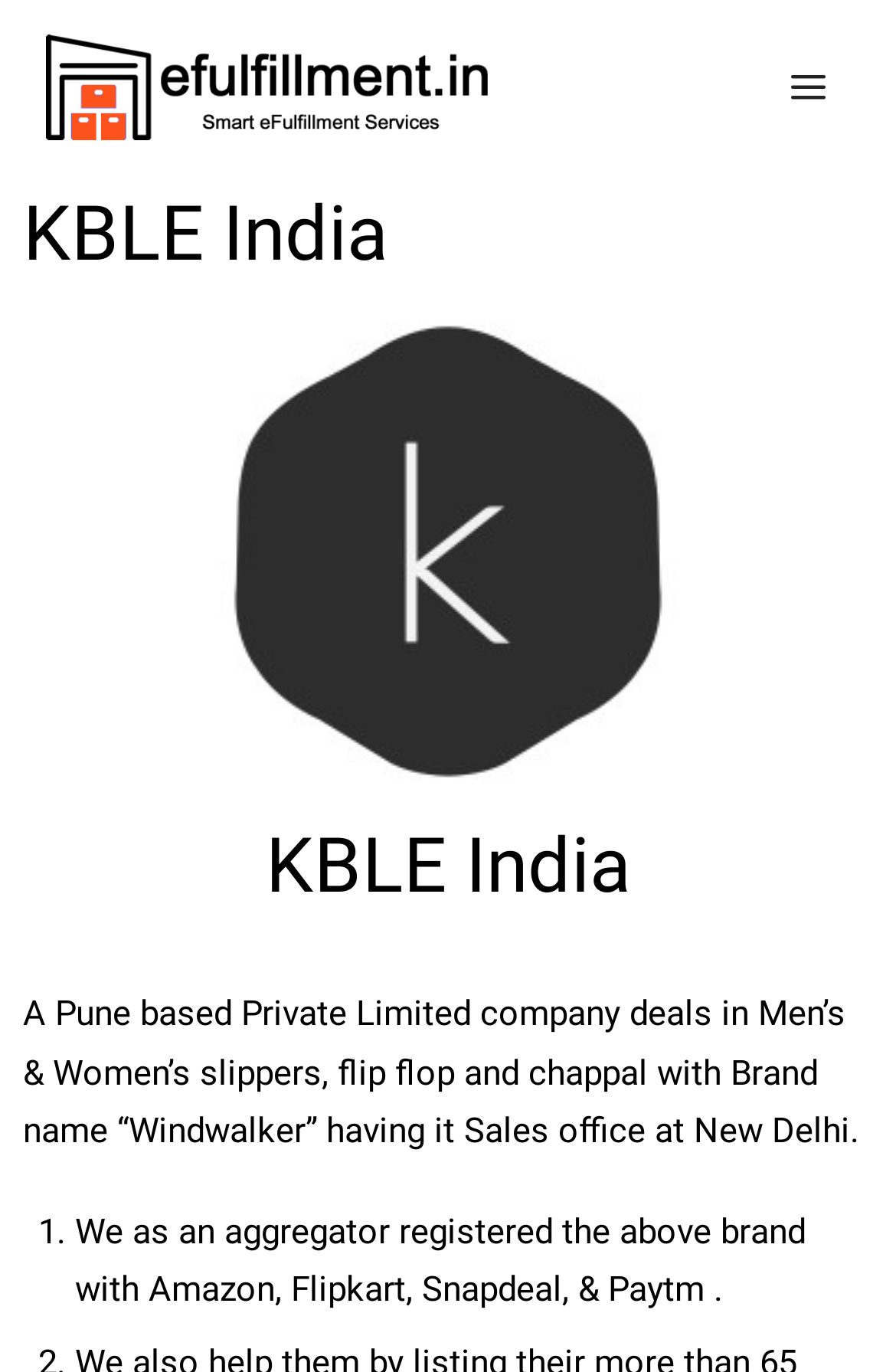How many e-commerce platforms are mentioned?
Utilize the information in the image to give a detailed answer to the question.

The number of e-commerce platforms can be found in the StaticText element which mentions 'We as an aggregator registered the above brand with Amazon, Flipkart, Snapdeal, & Paytm.' There are four platforms mentioned.